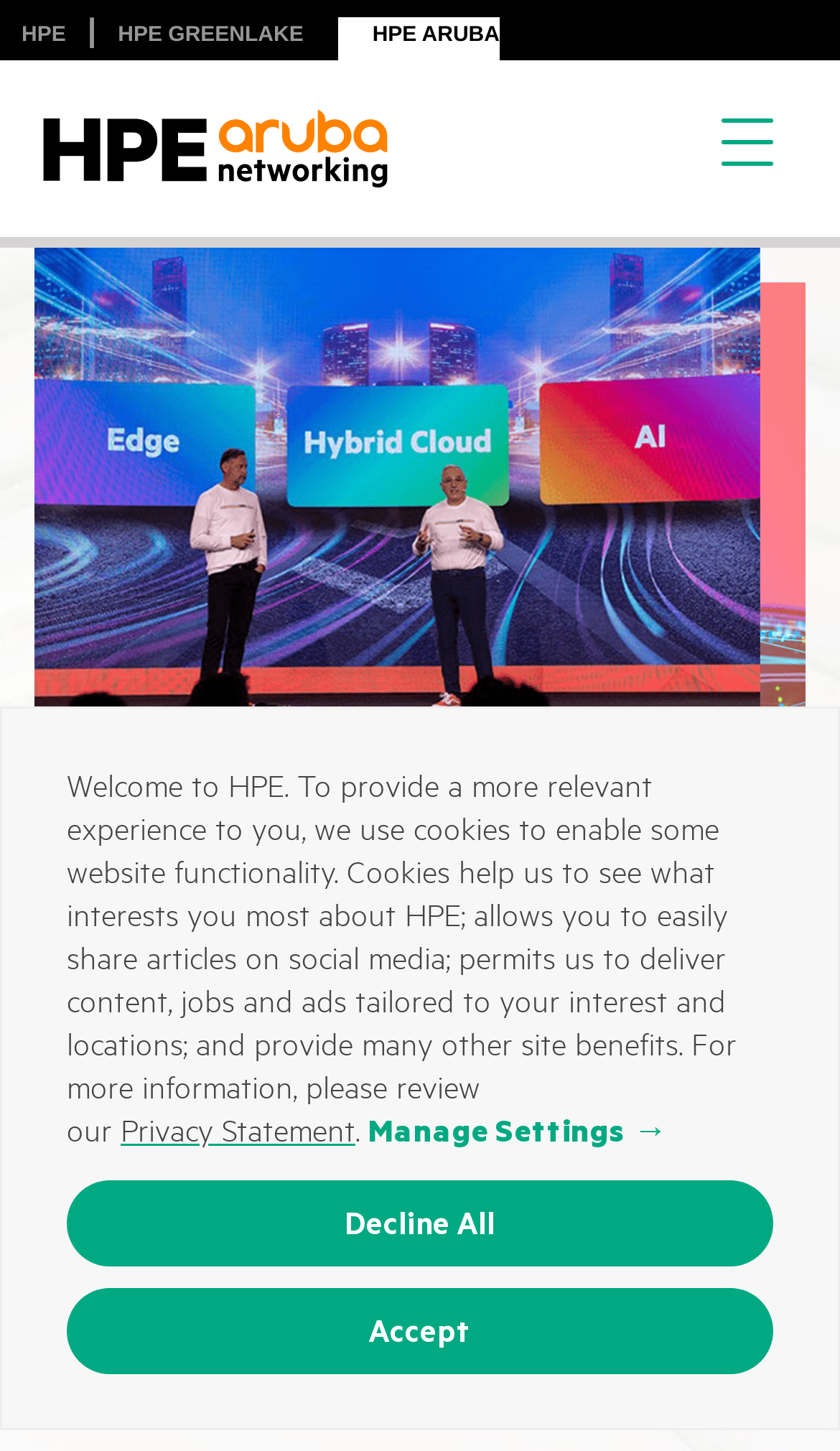Given the following UI element description: "Manage Settings →", find the bounding box coordinates in the webpage screenshot.

[0.438, 0.769, 0.795, 0.799]